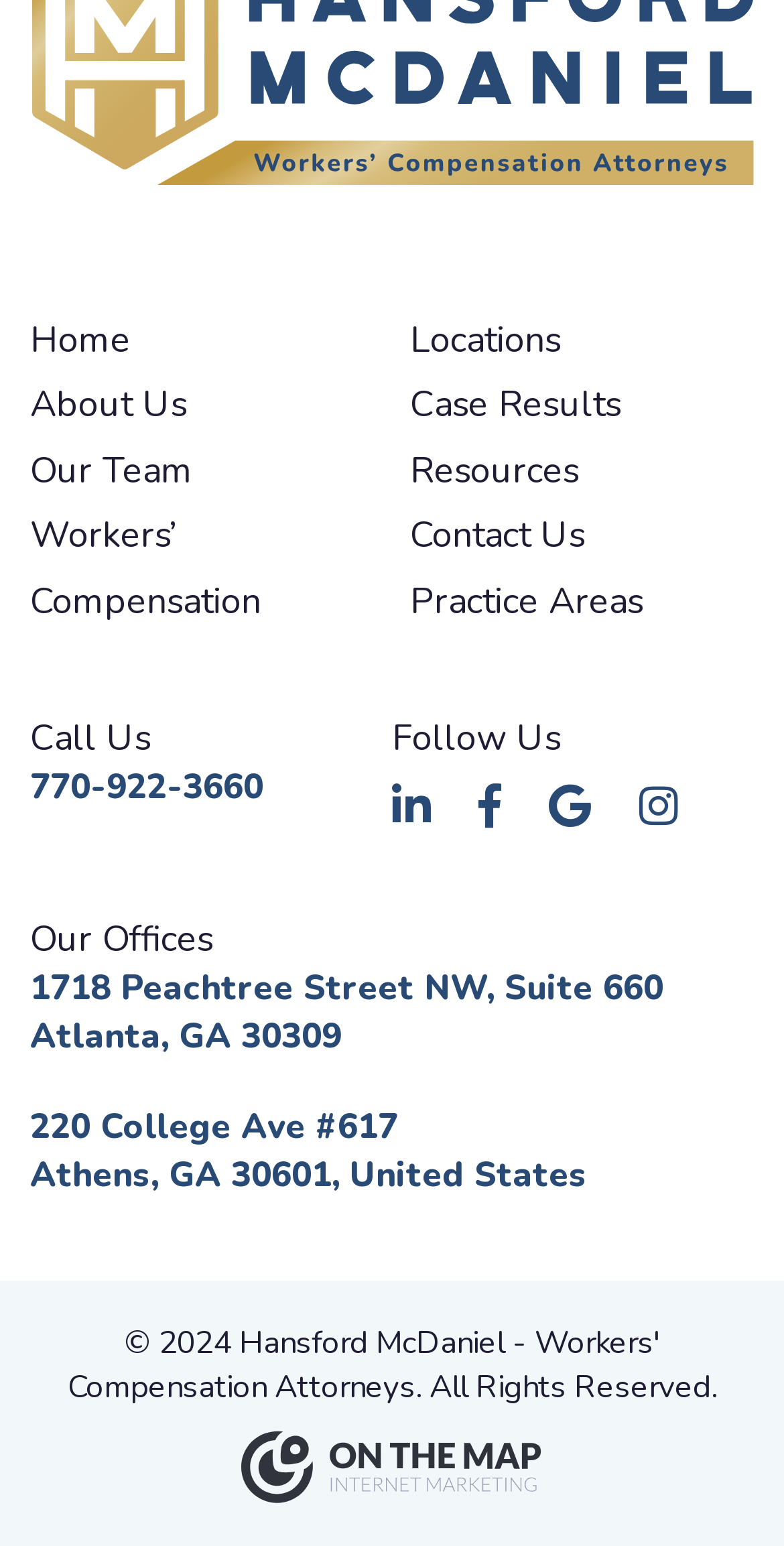Bounding box coordinates should be provided in the format (top-left x, top-left y, bottom-right x, bottom-right y) with all values between 0 and 1. Identify the bounding box for this UI element: title="Instagram"

[0.815, 0.507, 0.864, 0.536]